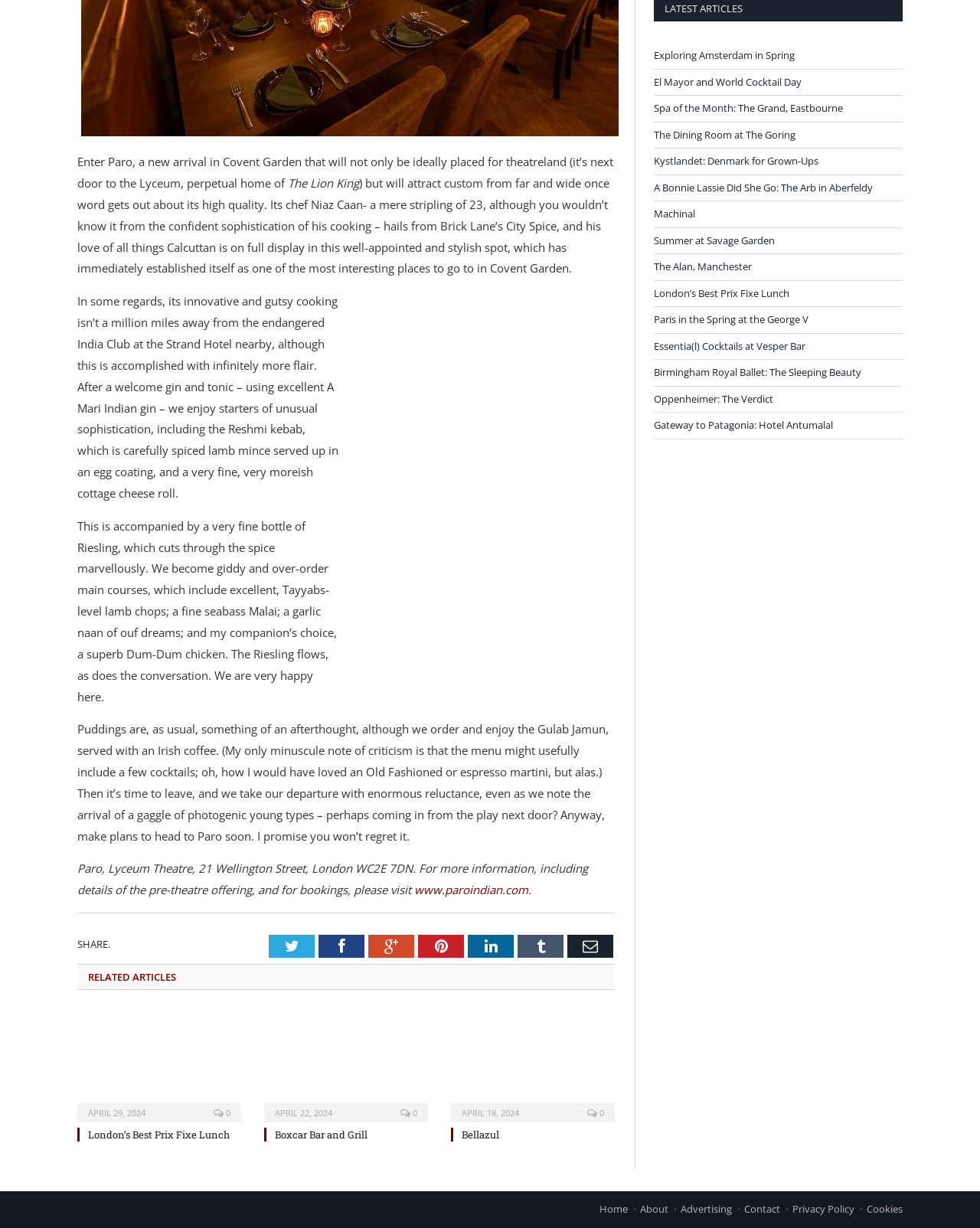Find the bounding box coordinates of the clickable region needed to perform the following instruction: "Click on the 'LEARNING PORTAL' link". The coordinates should be provided as four float numbers between 0 and 1, i.e., [left, top, right, bottom].

None